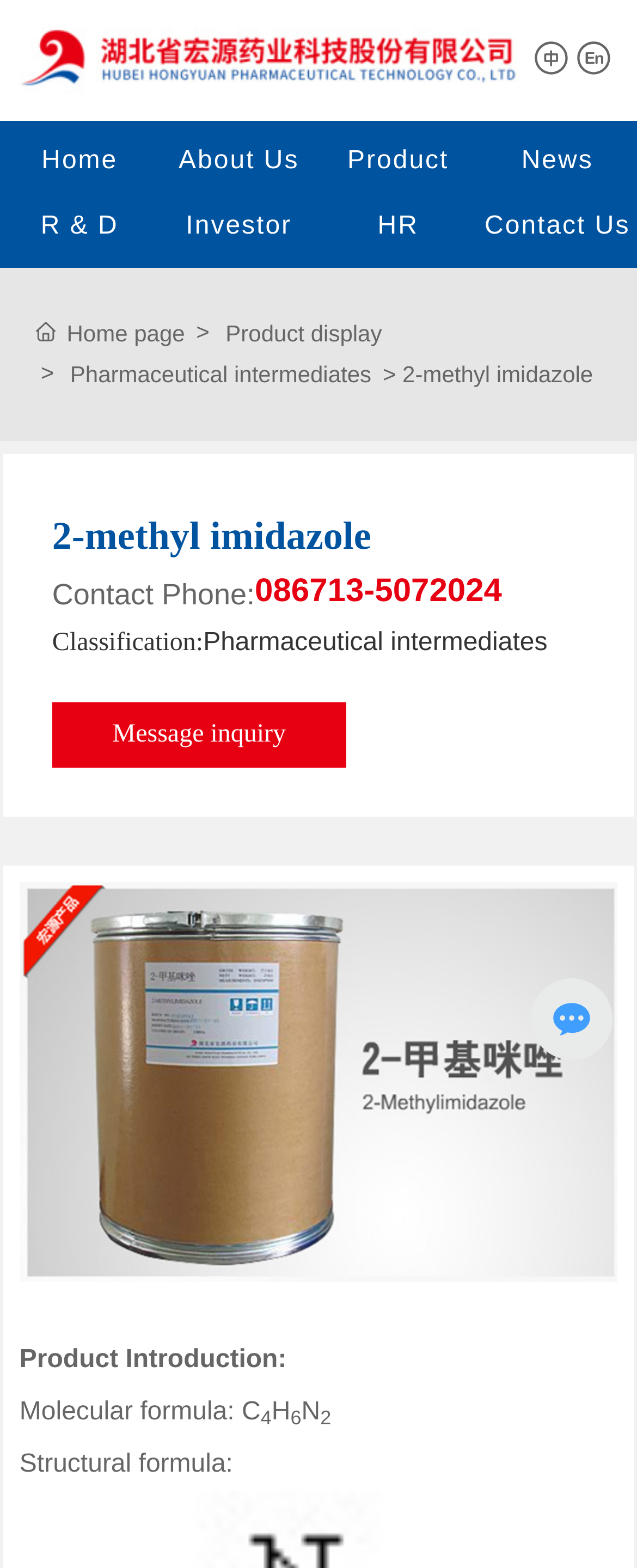Please provide a comprehensive response to the question below by analyzing the image: 
What is the molecular formula of 2-methyl imidazole?

I found the molecular formula by reading the text on the webpage, specifically the section 'Product Introduction:' where it says 'Molecular formula: C4H6N2'.